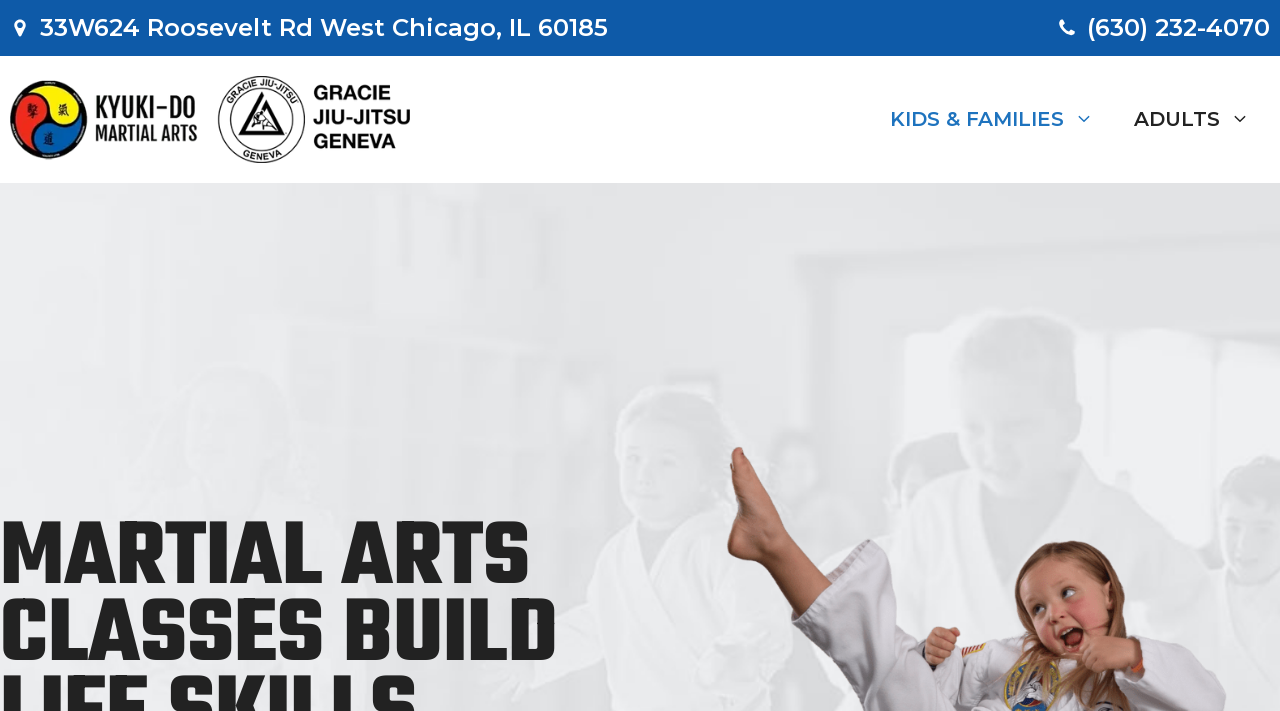Find and extract the text of the primary heading on the webpage.

MARTIAL ARTS CLASSES BUILD LIFE SKILLS